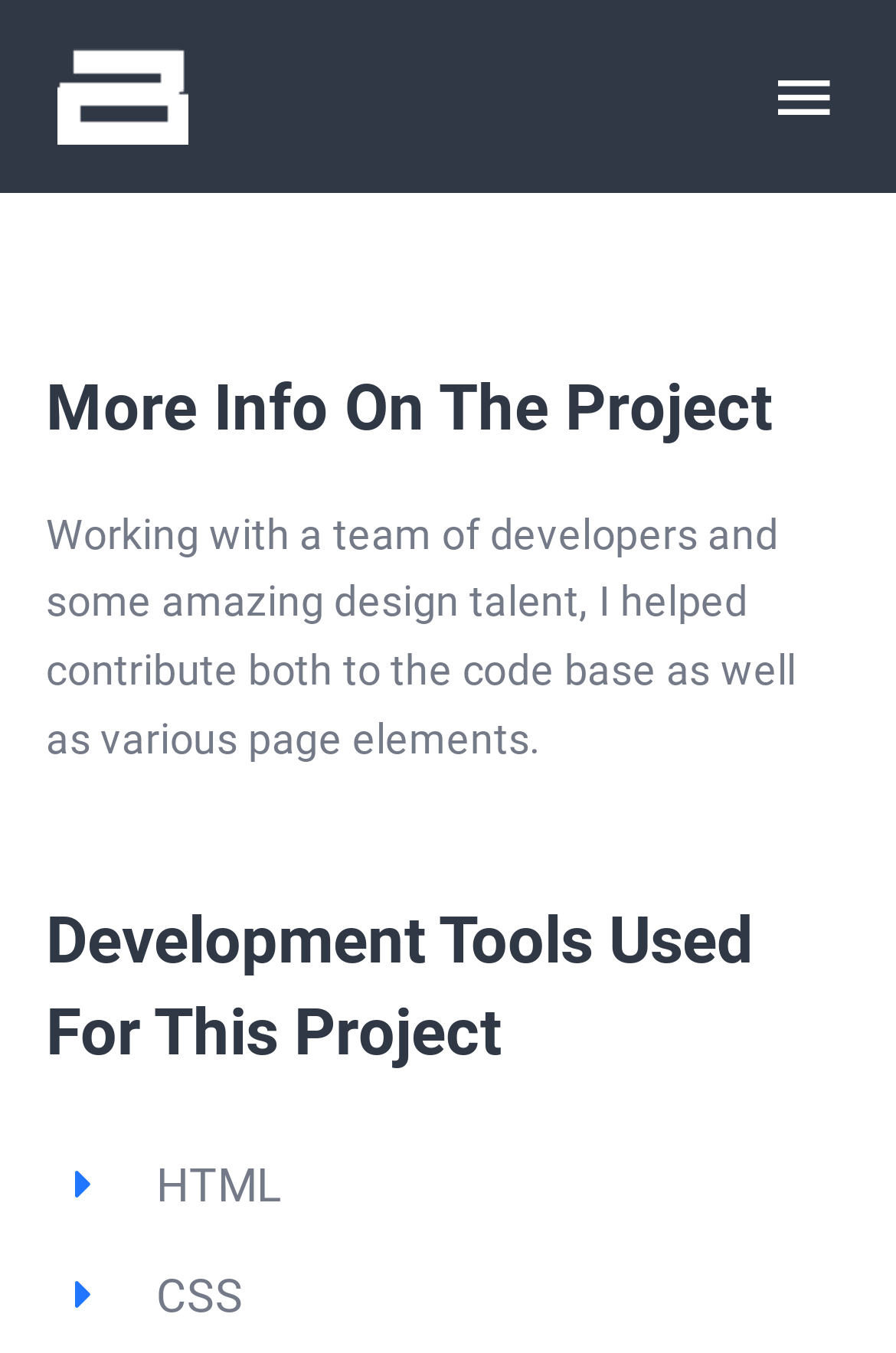Extract the bounding box for the UI element that matches this description: "HOME".

[0.0, 0.143, 1.0, 0.253]